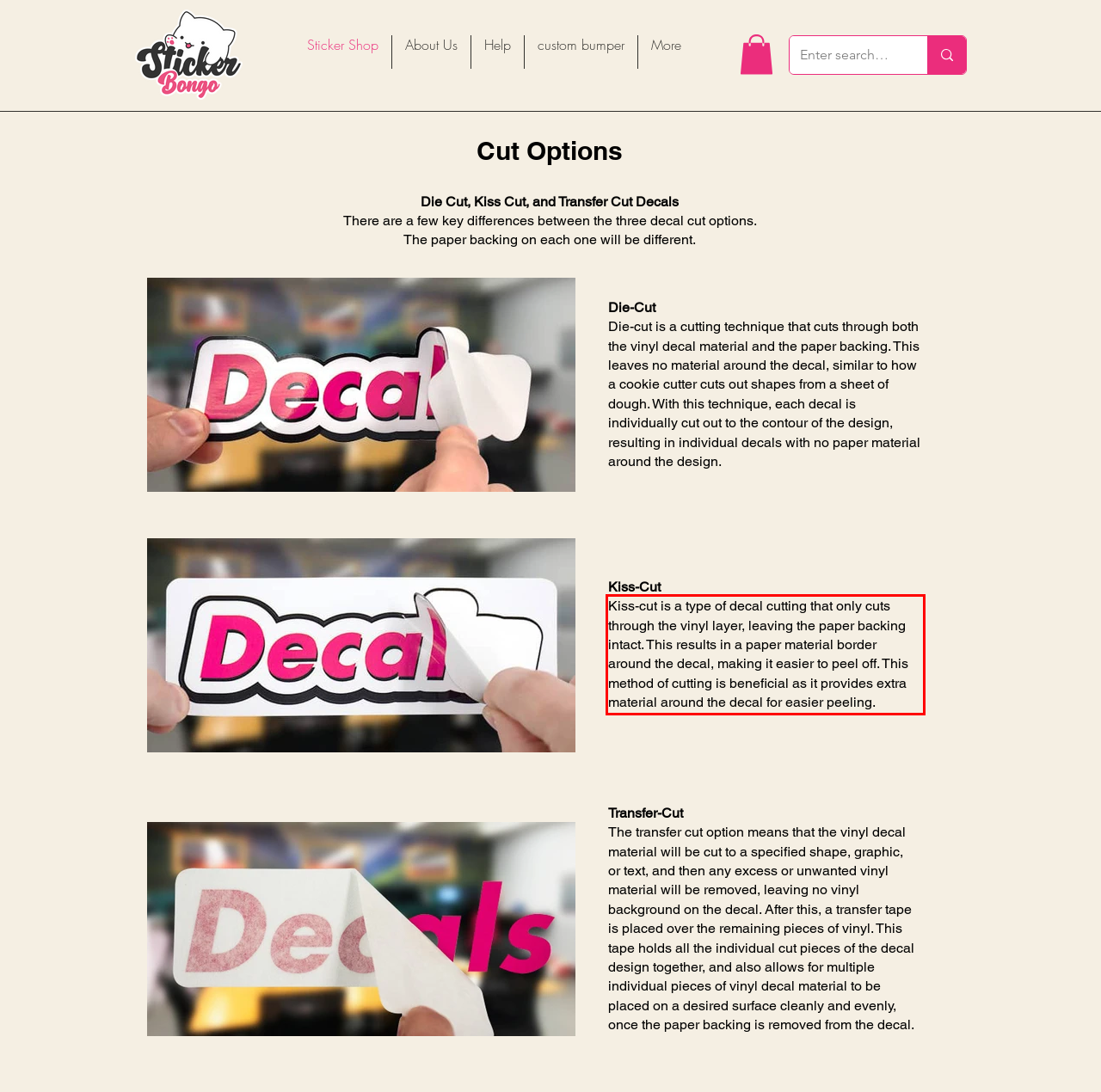Given a screenshot of a webpage with a red bounding box, extract the text content from the UI element inside the red bounding box.

Kiss-cut is a type of decal cutting that only cuts through the vinyl layer, leaving the paper backing intact. This results in a paper material border around the decal, making it easier to peel off. This method of cutting is beneficial as it provides extra material around the decal for easier peeling.